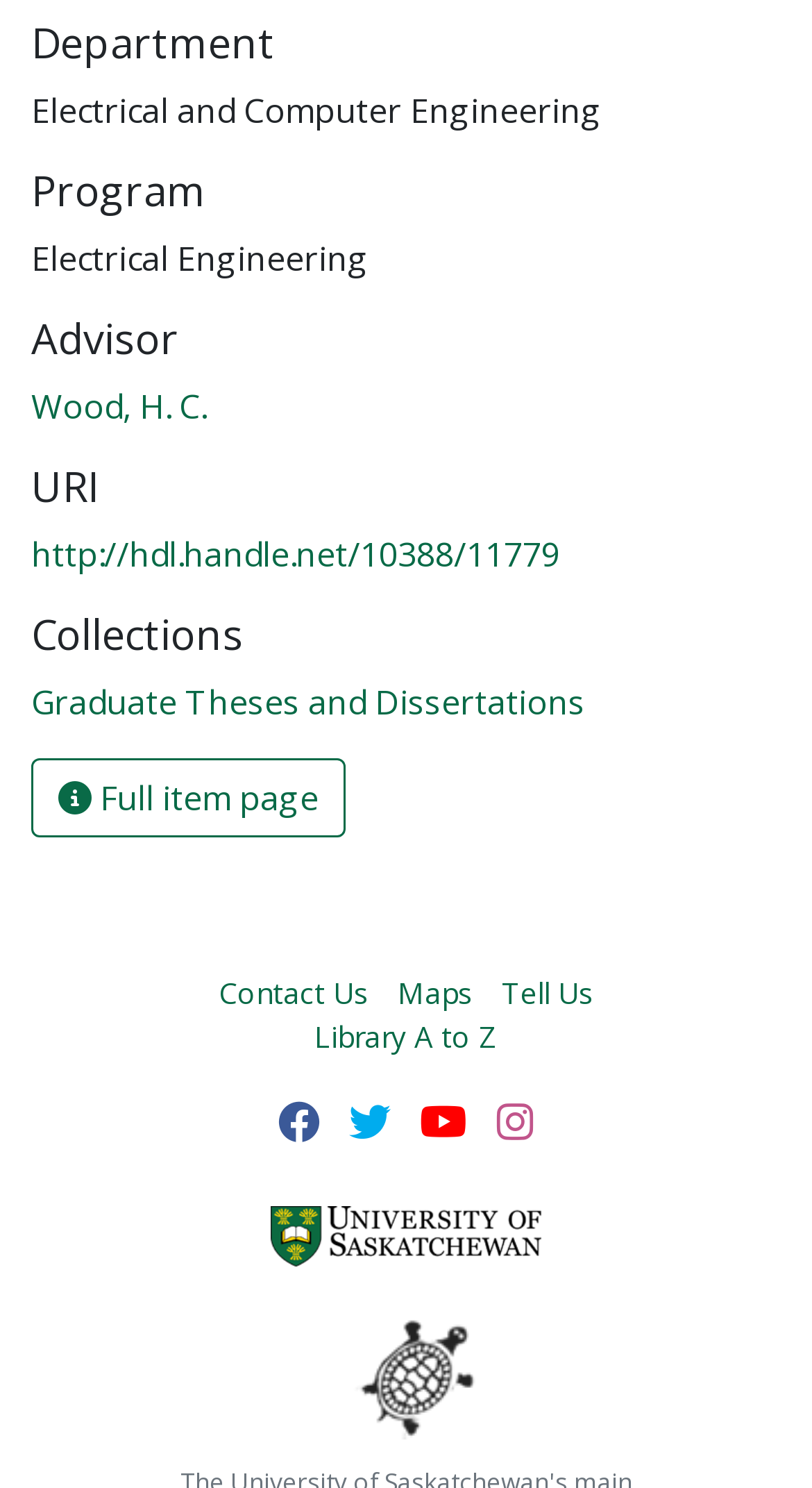Look at the image and write a detailed answer to the question: 
Who is the advisor of the program?

The advisor of the program can be found in the heading 'Advisor' which is located below the 'Program' heading, and the corresponding link text is 'Wood, H. C.'.